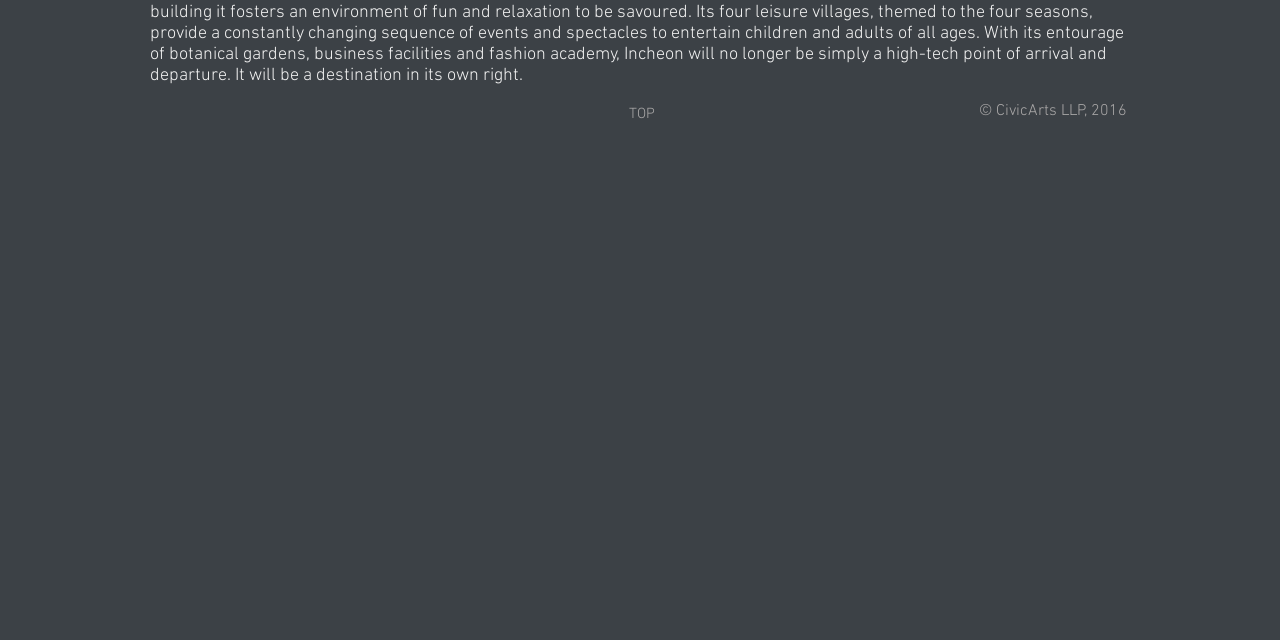Given the webpage screenshot and the description, determine the bounding box coordinates (top-left x, top-left y, bottom-right x, bottom-right y) that define the location of the UI element matching this description: TOP

[0.434, 0.158, 0.57, 0.198]